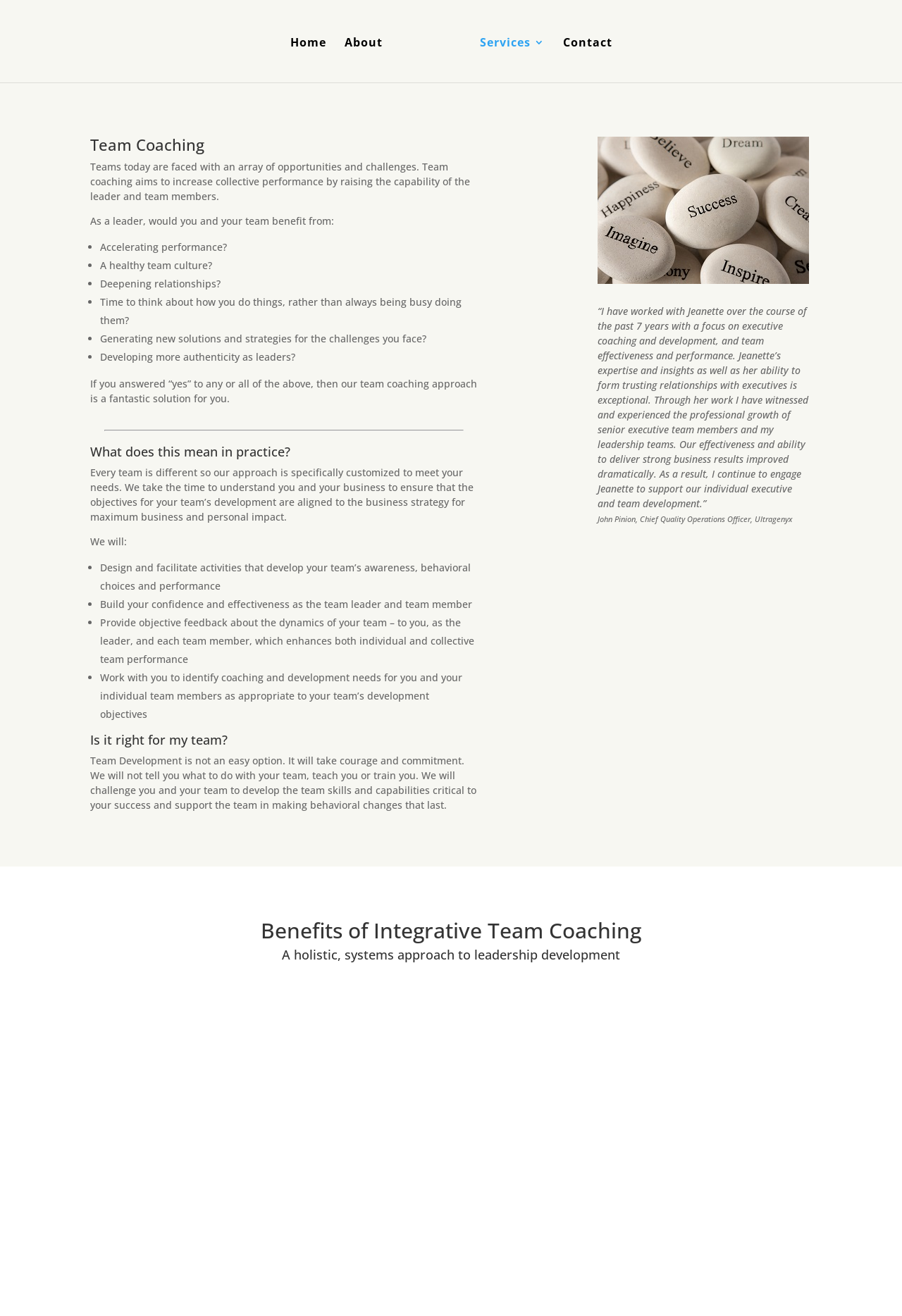What does the team coaching approach involve?
Please give a detailed and thorough answer to the question, covering all relevant points.

The webpage states that the team coaching approach involves designing and facilitating activities that develop the team's awareness, behavioral choices, and performance, which are customized to meet the specific needs of the team.